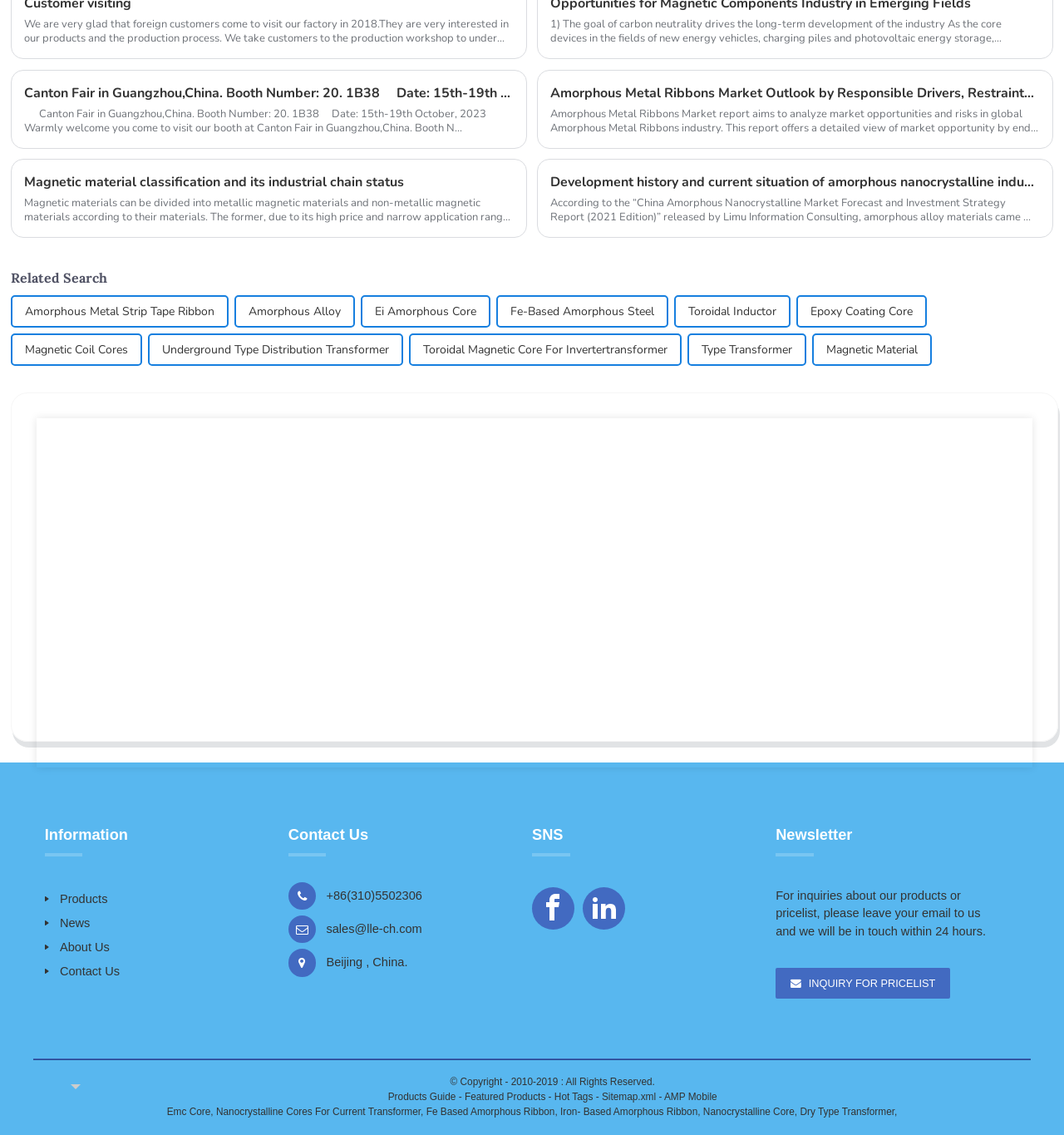What is the location of the company?
Please give a detailed and elaborate answer to the question.

The answer can be found in the 'Contact Us' section at the bottom of the webpage, where the location is listed as 'Beijing, China'.